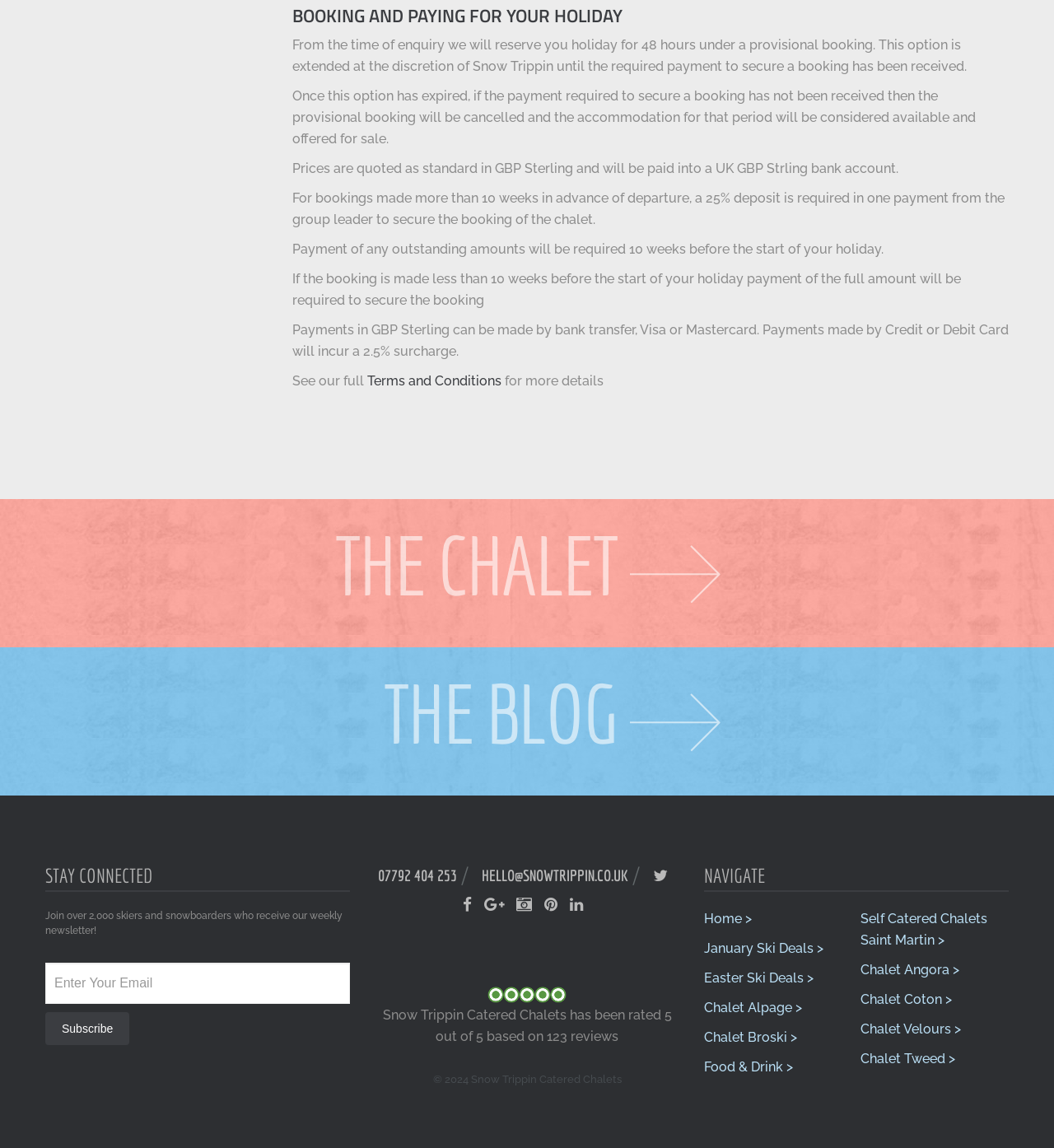Identify the bounding box coordinates of the clickable section necessary to follow the following instruction: "Go to the Home page". The coordinates should be presented as four float numbers from 0 to 1, i.e., [left, top, right, bottom].

[0.668, 0.793, 0.713, 0.807]